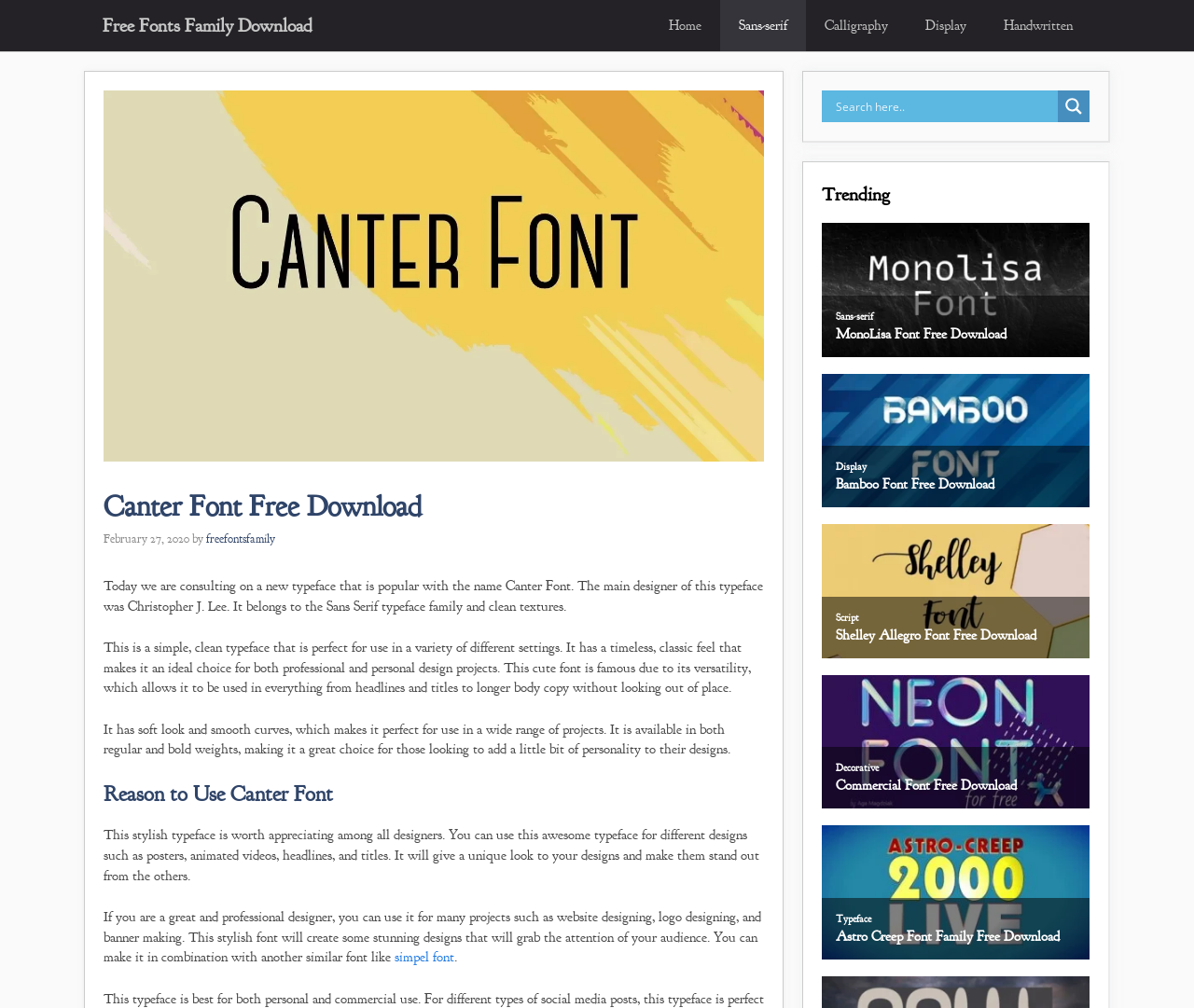What is the name of the font that can be used in combination with Canter Font?
Can you provide a detailed and comprehensive answer to the question?

I found the answer by reading the text on the webpage, which suggests using Canter Font in combination with another similar font like Simpel Font.